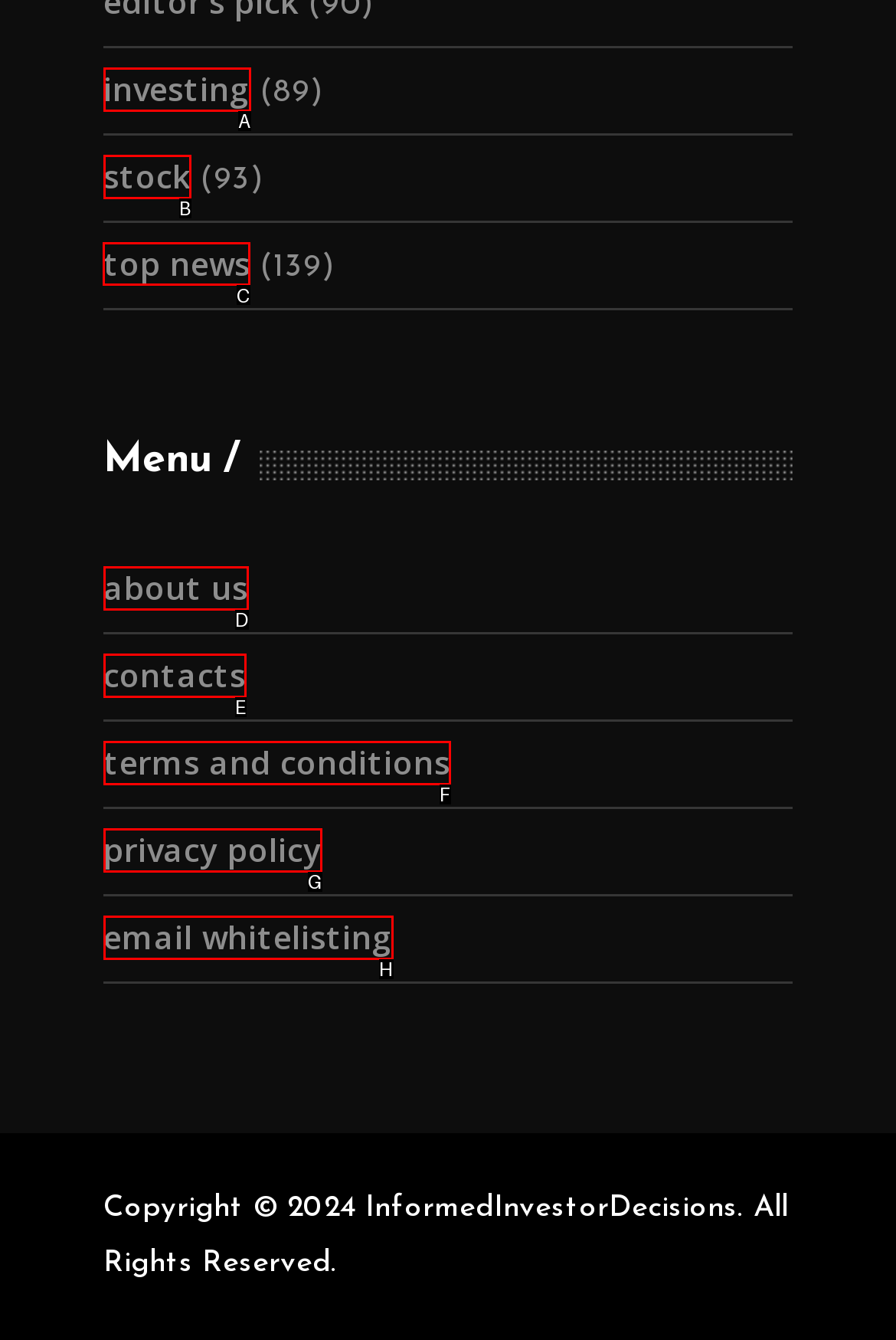To achieve the task: view top news, indicate the letter of the correct choice from the provided options.

C